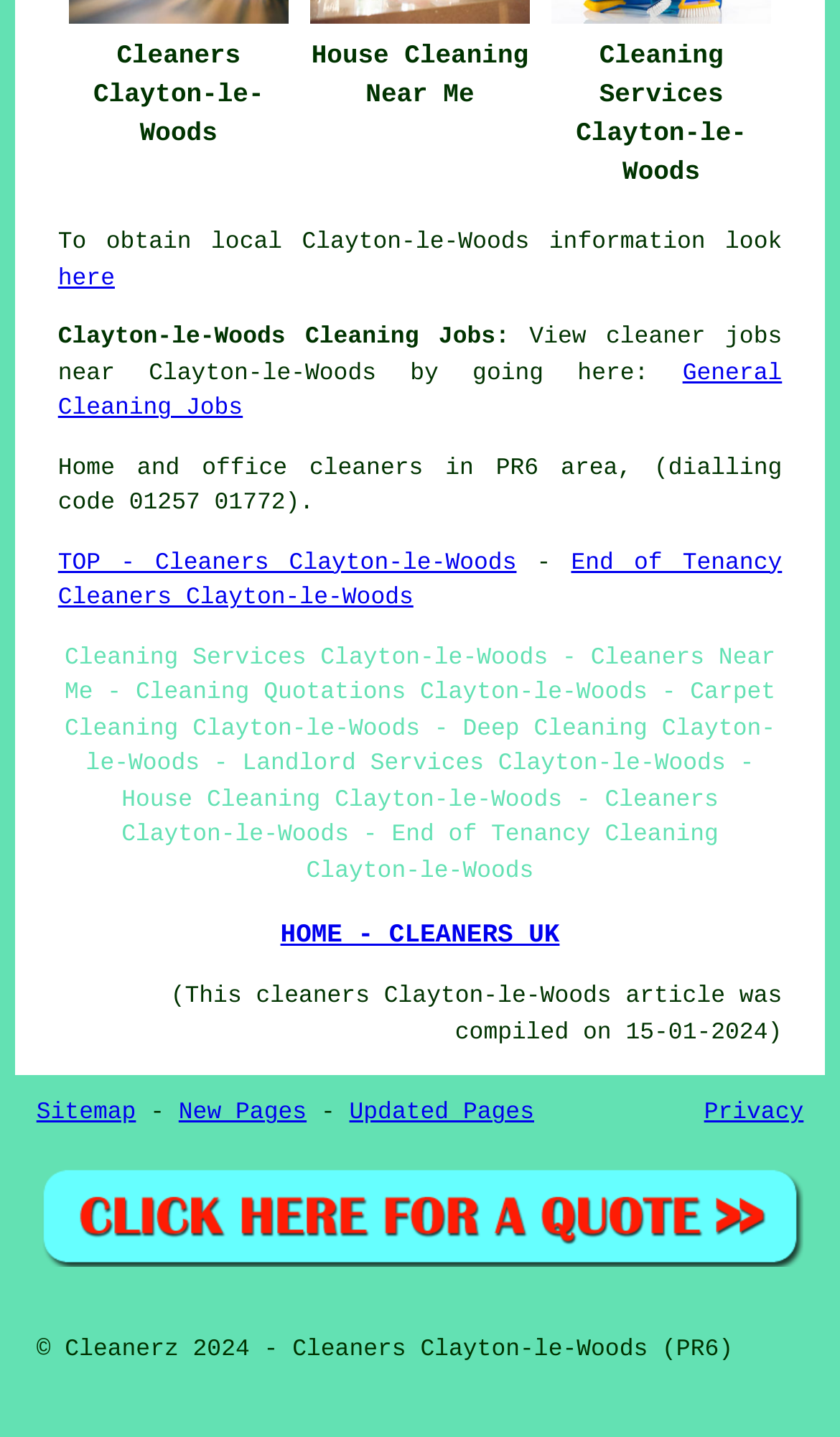Determine the bounding box coordinates of the area to click in order to meet this instruction: "Click on 'QUOTES FROM CLEANERS CLAYTON-LE-WOODS'".

[0.043, 0.867, 0.957, 0.888]